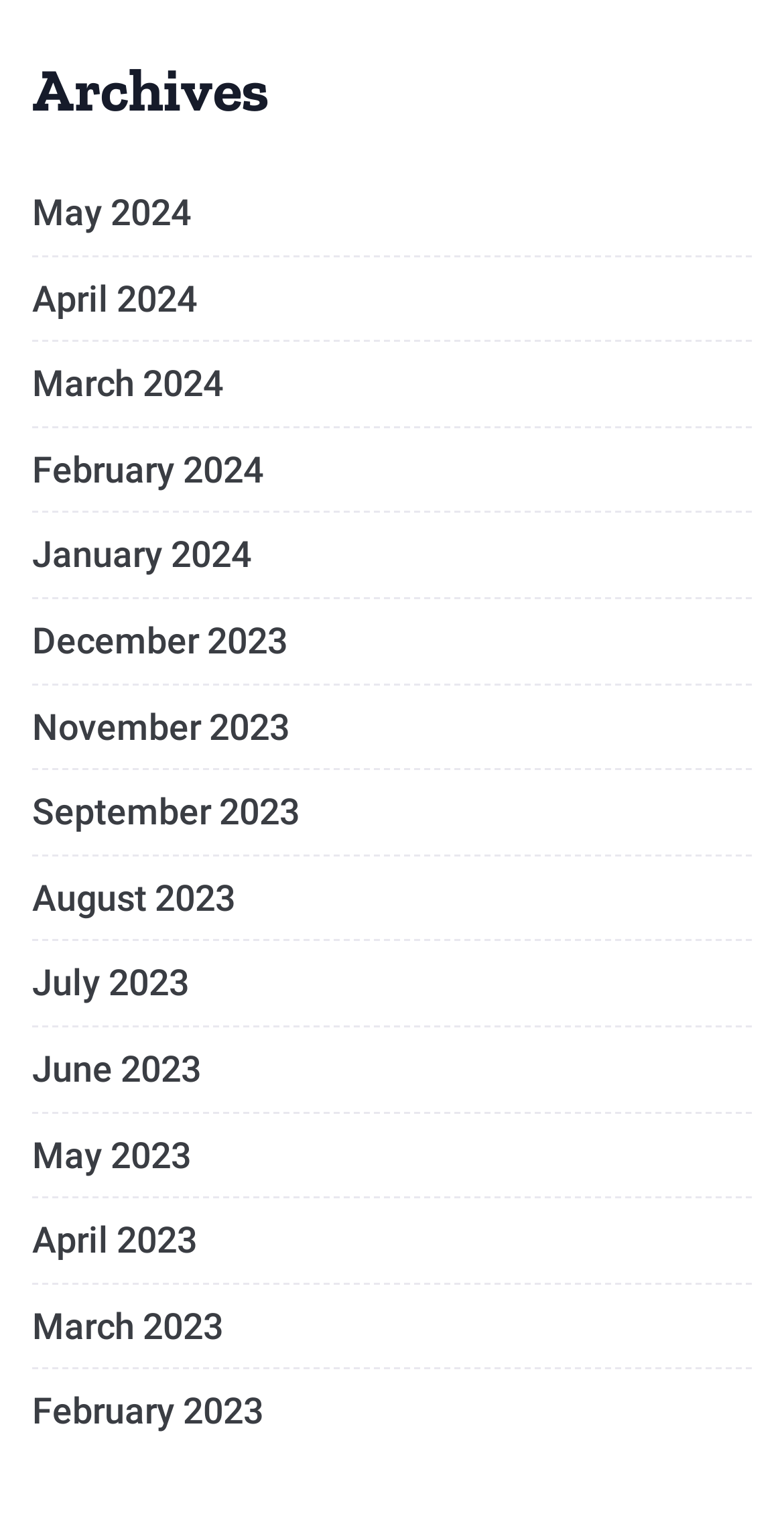Provide the bounding box coordinates for the area that should be clicked to complete the instruction: "visit January 2024 archives".

[0.041, 0.352, 0.321, 0.381]